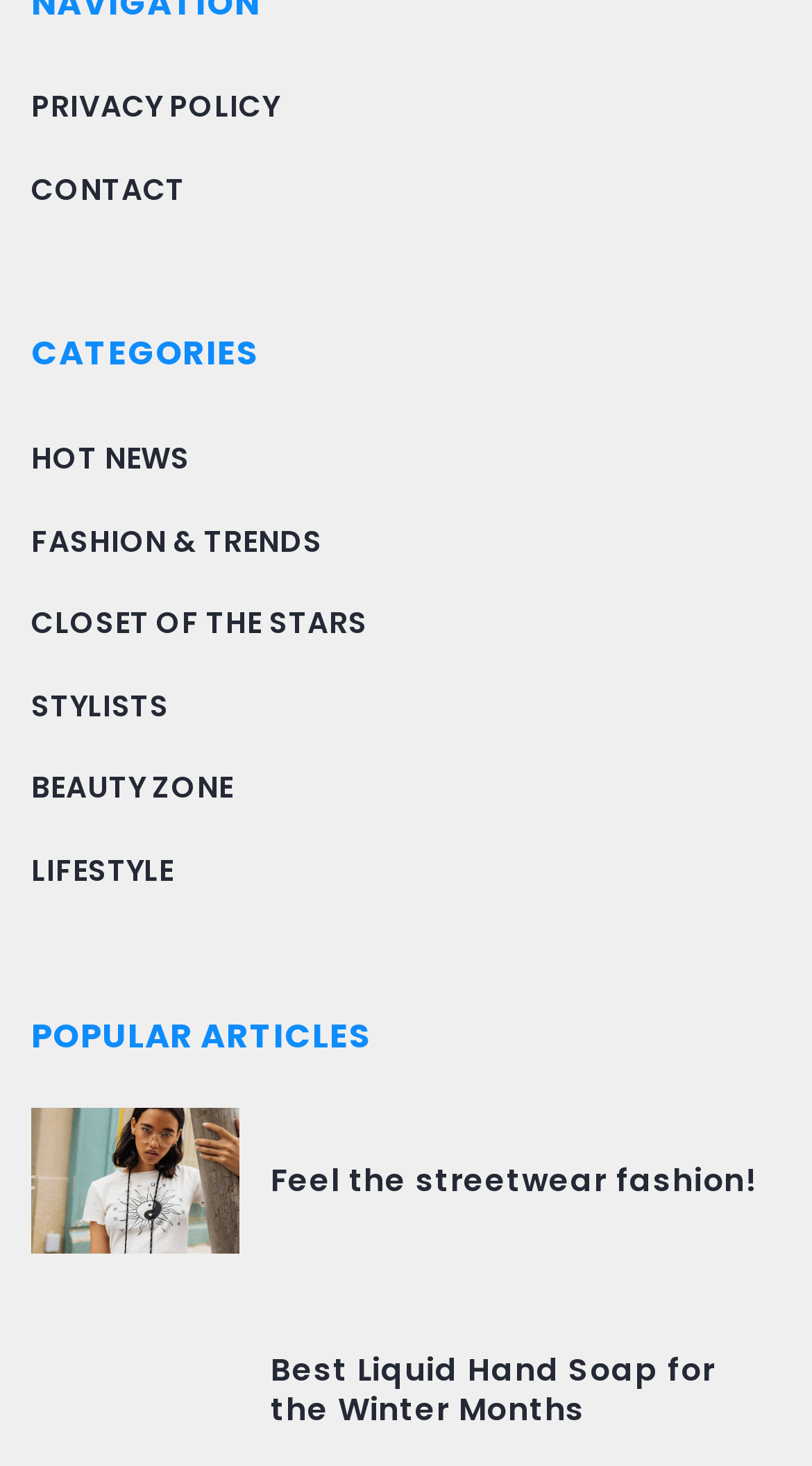Specify the bounding box coordinates (top-left x, top-left y, bottom-right x, bottom-right y) of the UI element in the screenshot that matches this description: # IT in Healthcare

None